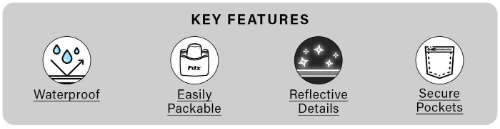How many icons are used to represent the key features?
Look at the image and respond with a one-word or short-phrase answer.

Four